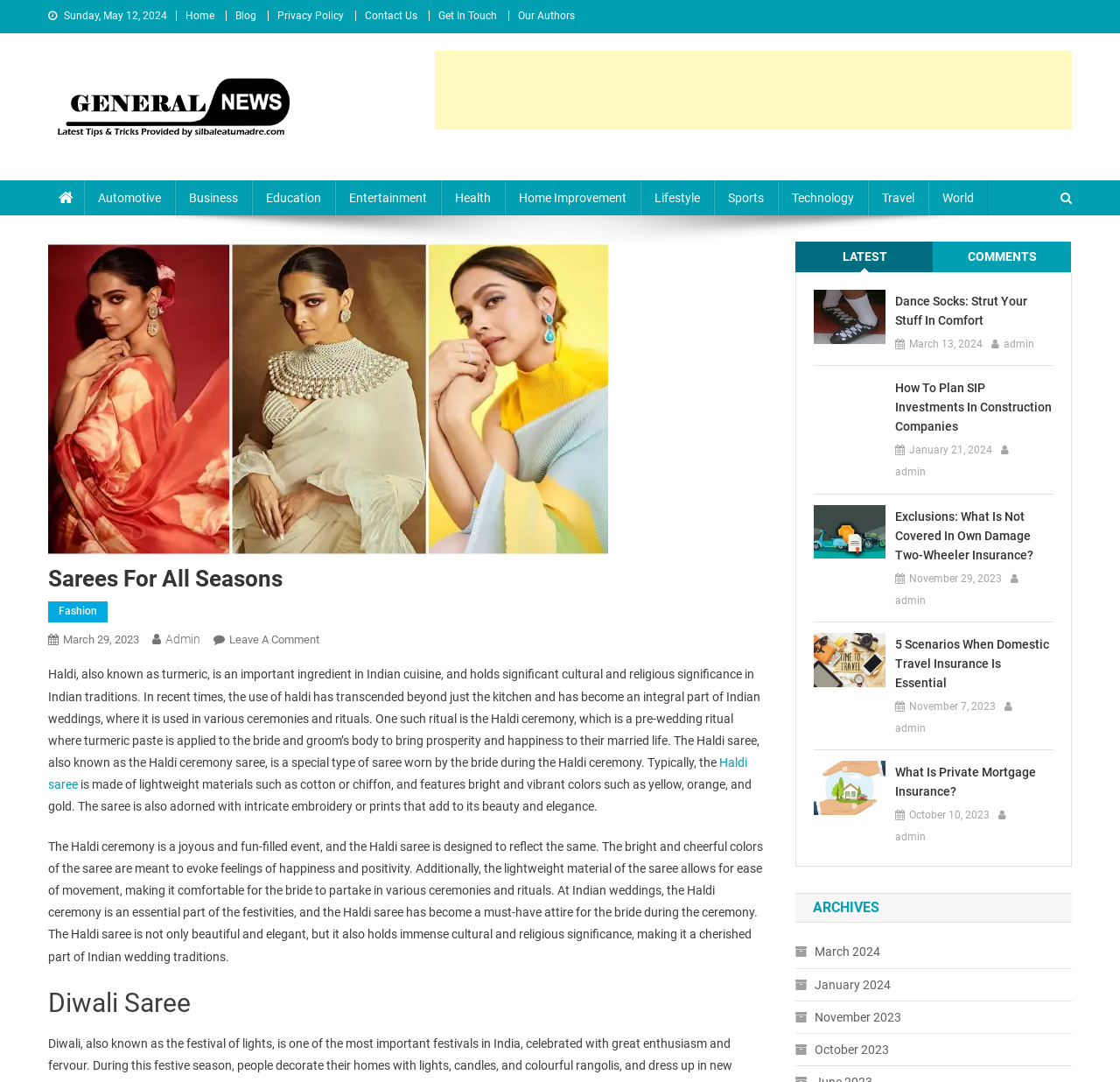Identify the bounding box coordinates of the section that should be clicked to achieve the task described: "View the 'Diwali Saree' article".

[0.043, 0.911, 0.683, 0.942]